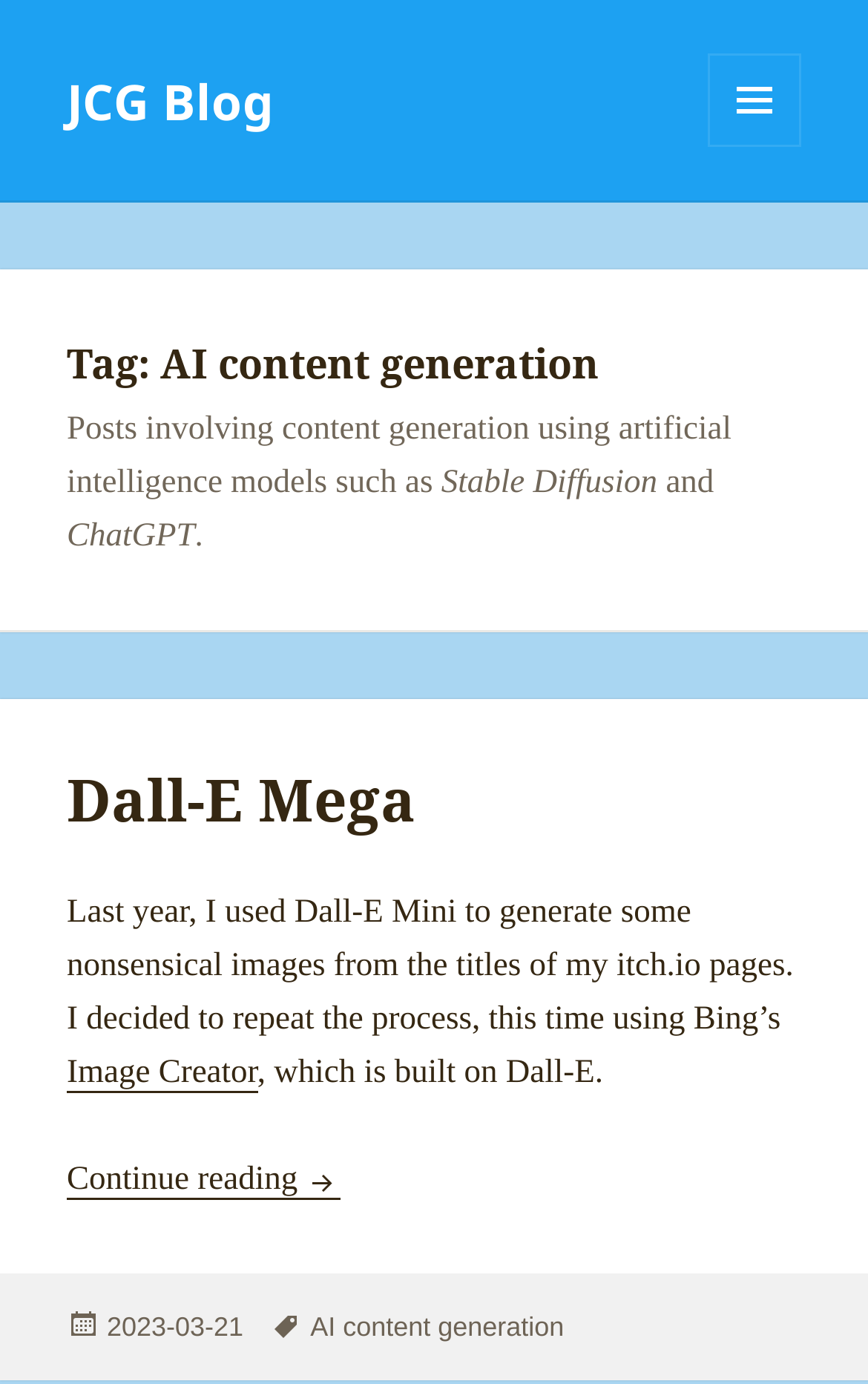Generate the main heading text from the webpage.

Tag: AI content generation